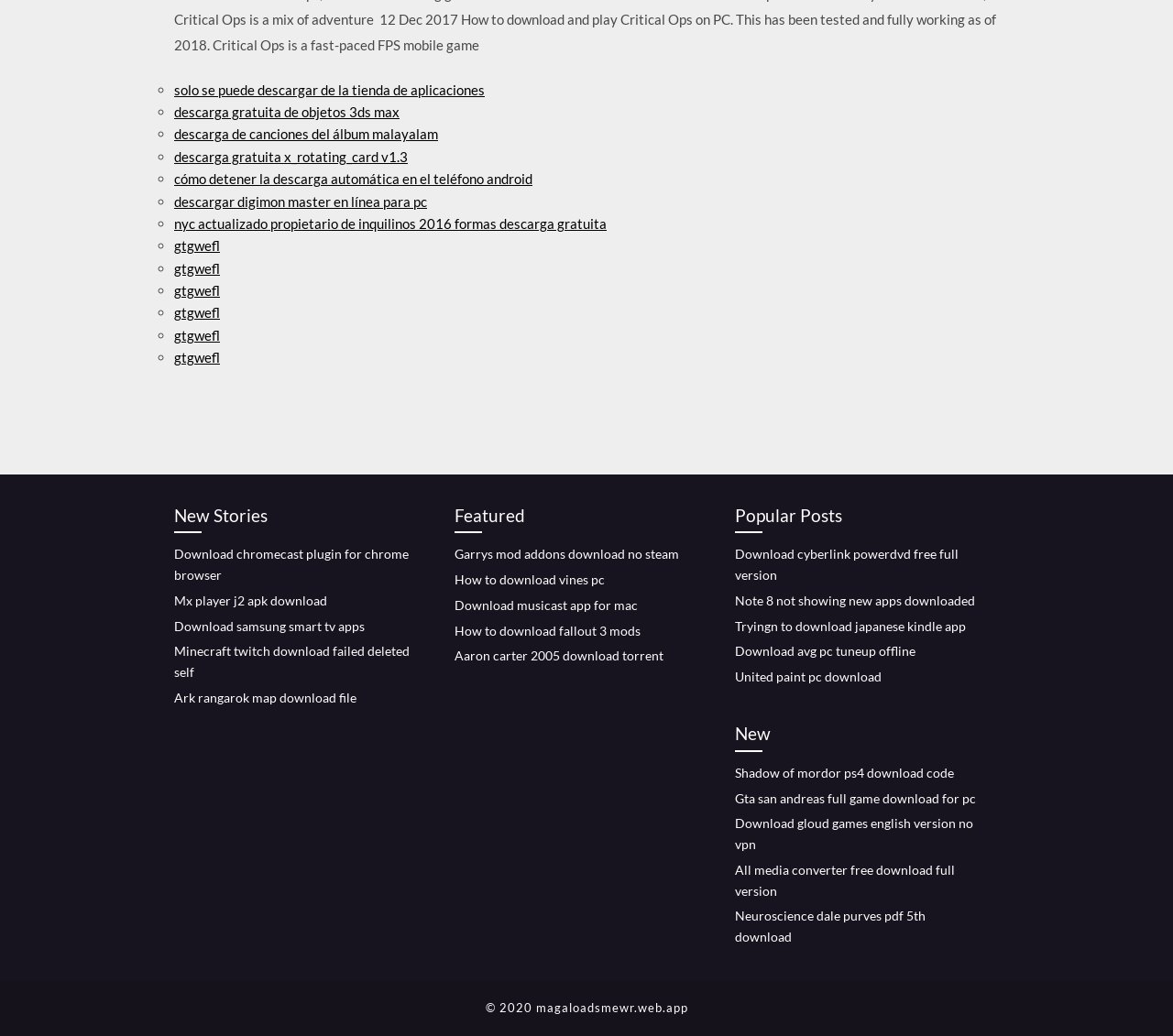Please pinpoint the bounding box coordinates for the region I should click to adhere to this instruction: "view new stories".

[0.148, 0.484, 0.359, 0.515]